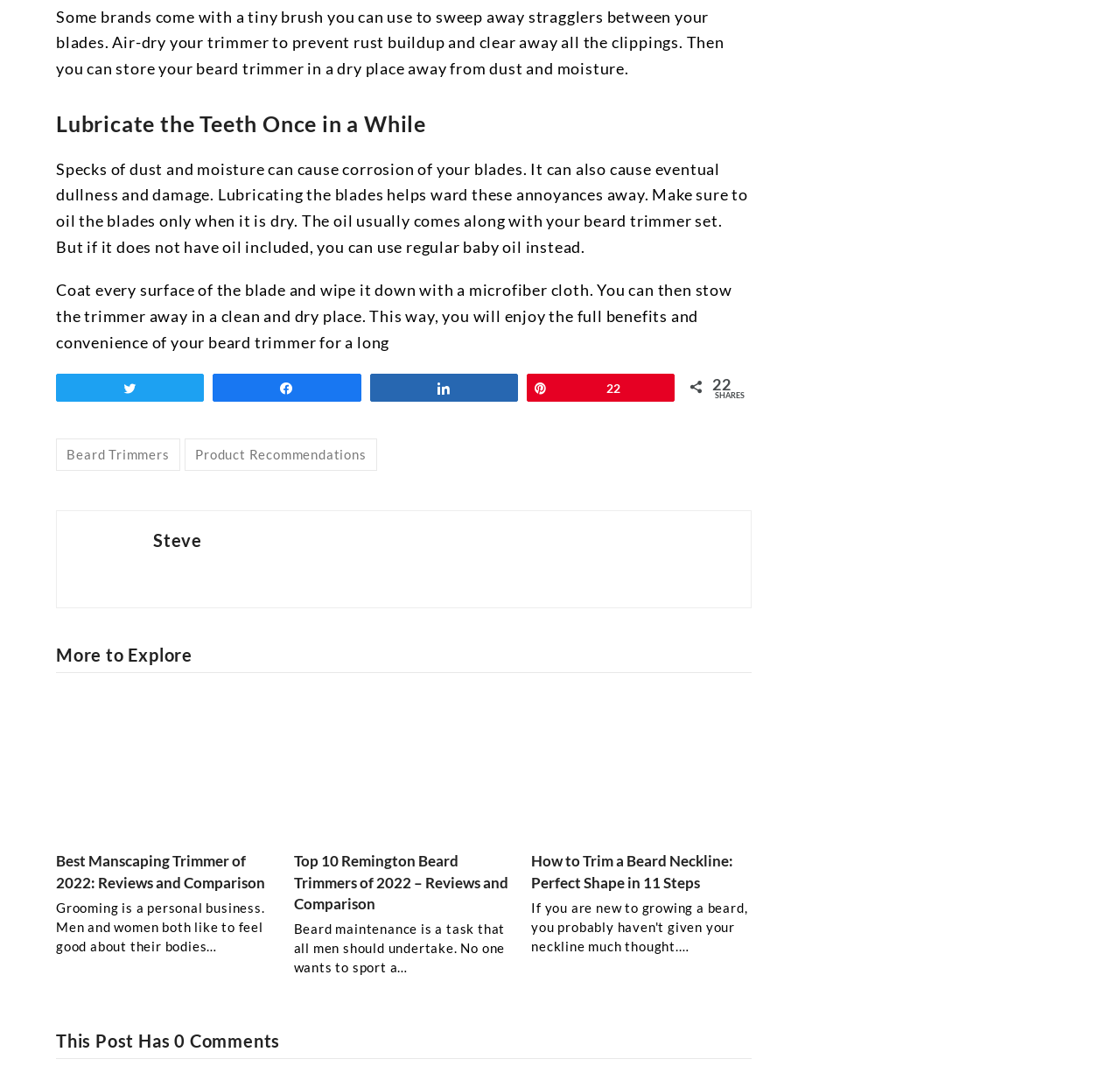Please find the bounding box coordinates of the element that you should click to achieve the following instruction: "Explore 'Remington Beard Trimmers'". The coordinates should be presented as four float numbers between 0 and 1: [left, top, right, bottom].

[0.262, 0.693, 0.459, 0.709]